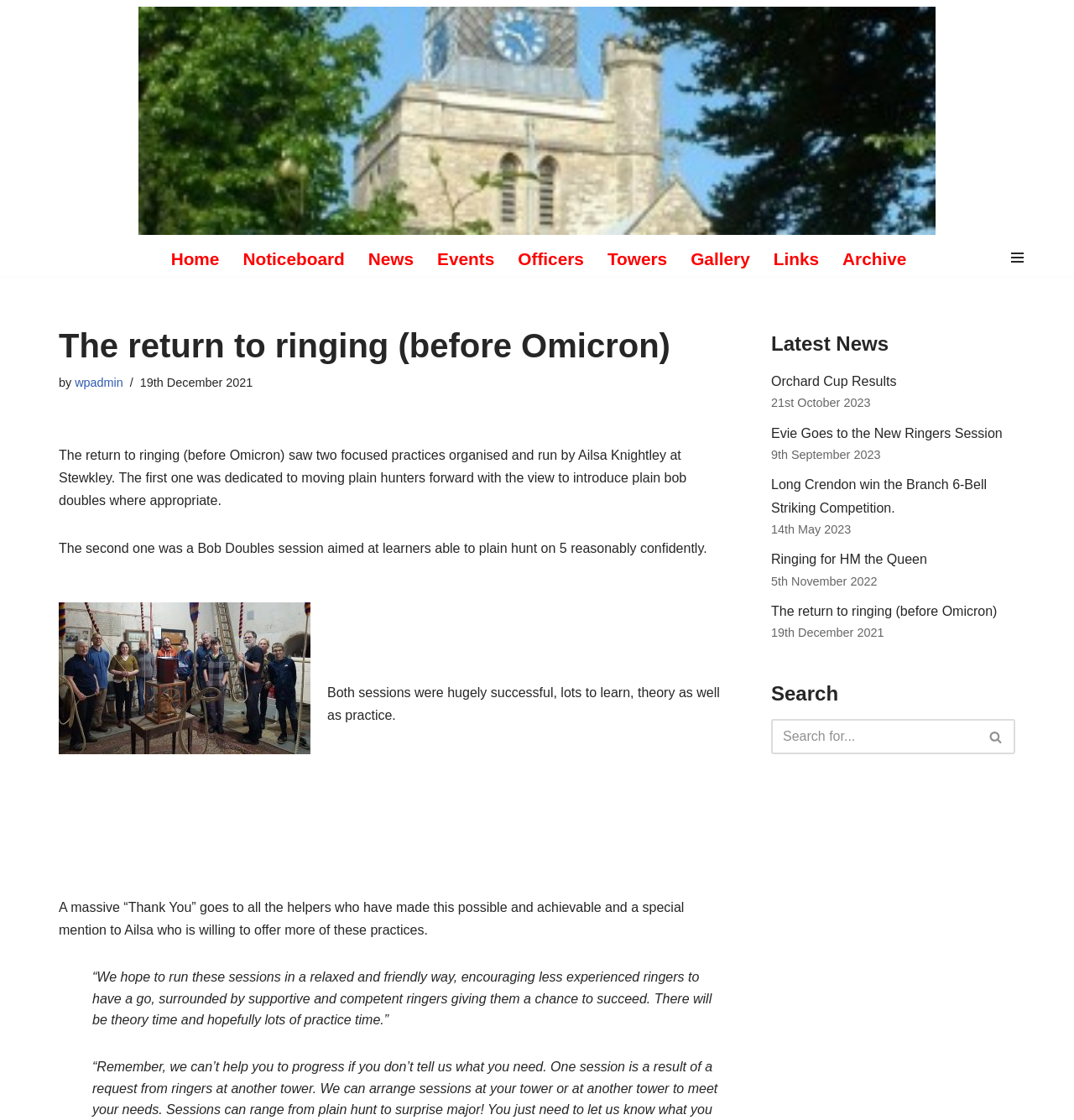Given the element description, predict the bounding box coordinates in the format (top-left x, top-left y, bottom-right x, bottom-right y). Make sure all values are between 0 and 1. Here is the element description: Events

[0.407, 0.204, 0.46, 0.259]